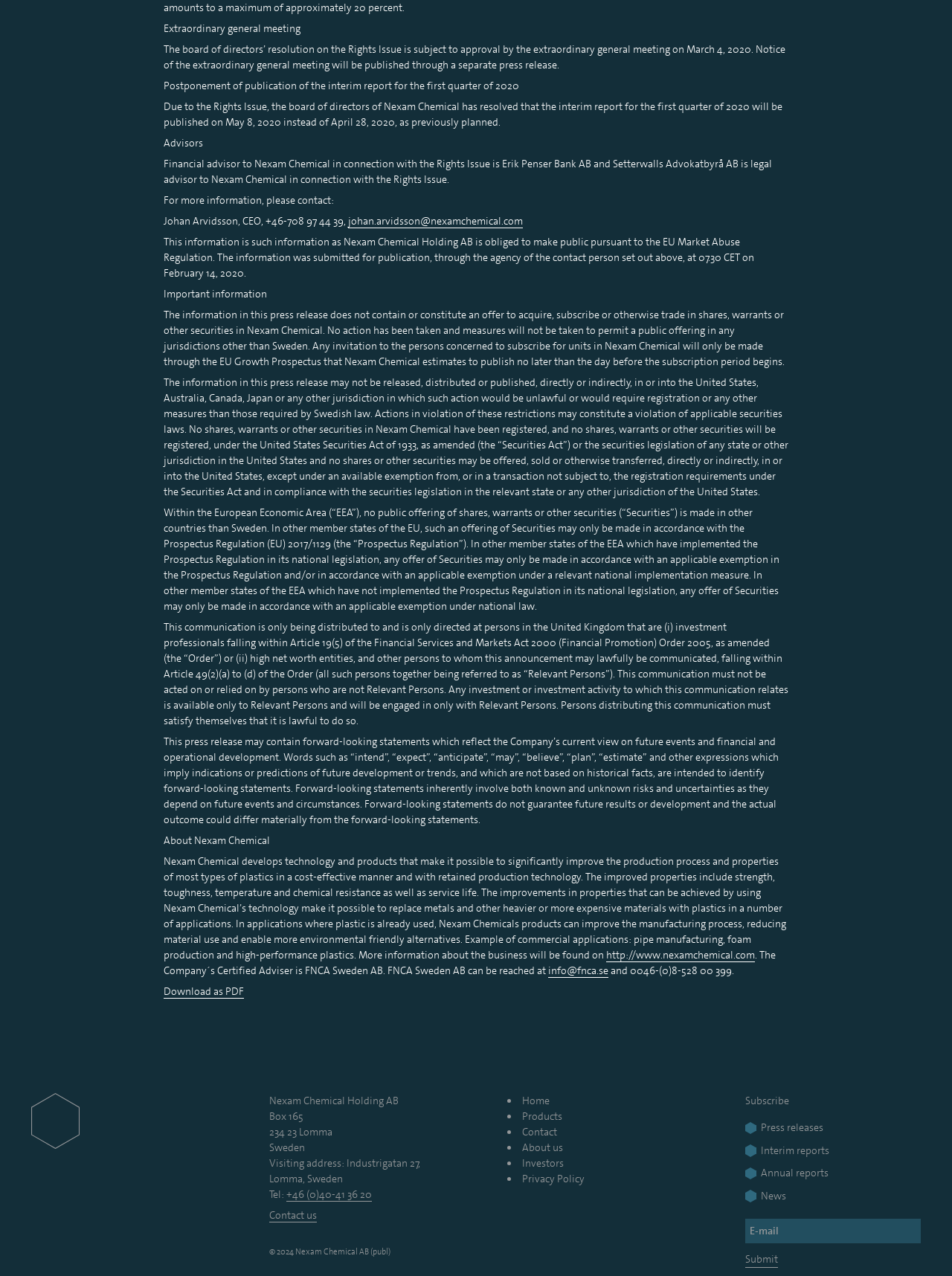Given the element description +46 (0)40-41 36 20, specify the bounding box coordinates of the corresponding UI element in the format (top-left x, top-left y, bottom-right x, bottom-right y). All values must be between 0 and 1.

[0.301, 0.931, 0.391, 0.942]